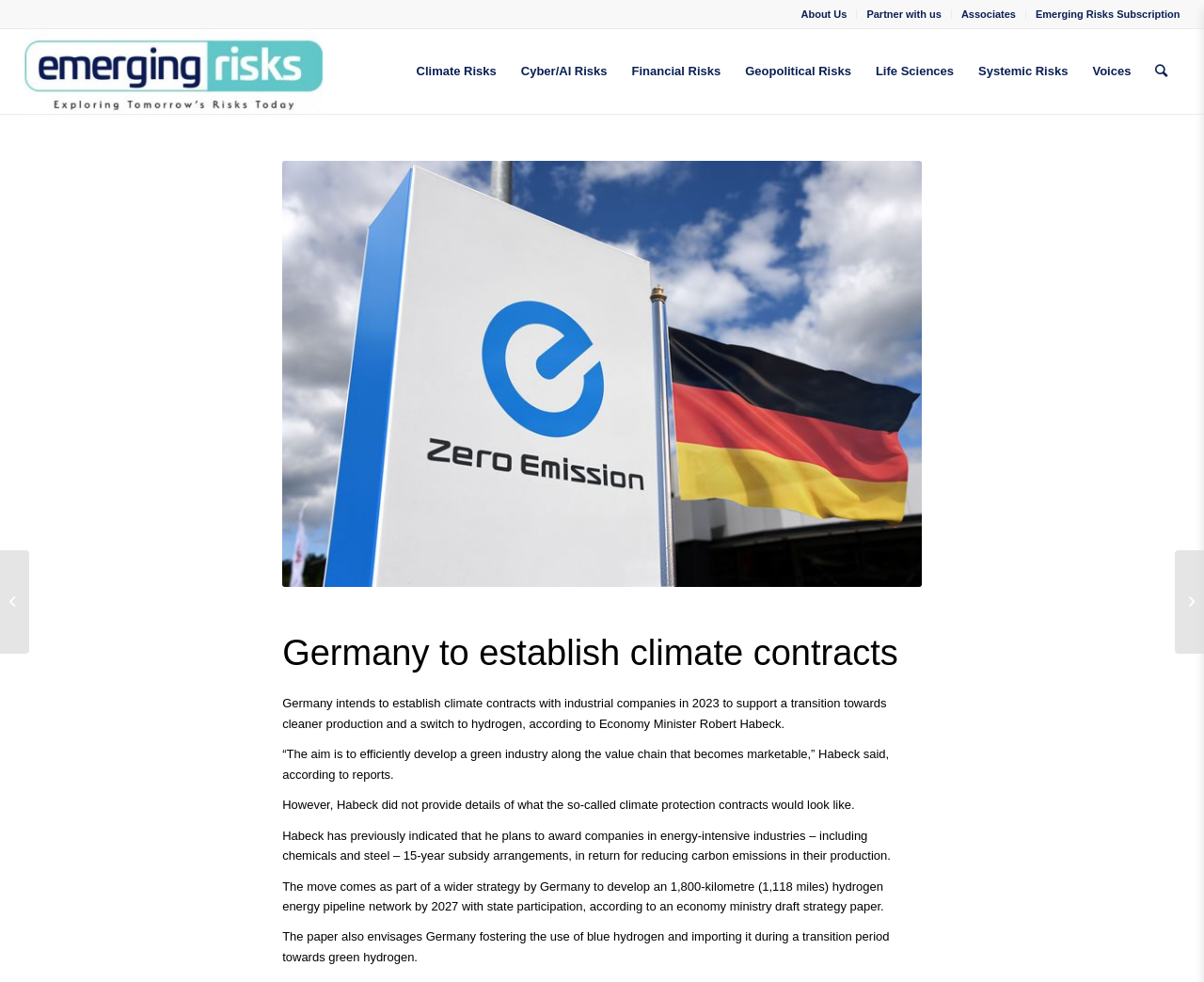How many paragraphs are in the main article?
Make sure to answer the question with a detailed and comprehensive explanation.

I counted the paragraphs in the main article, which are separated by line breaks. There are 5 paragraphs in total, each describing a different aspect of the climate contracts.